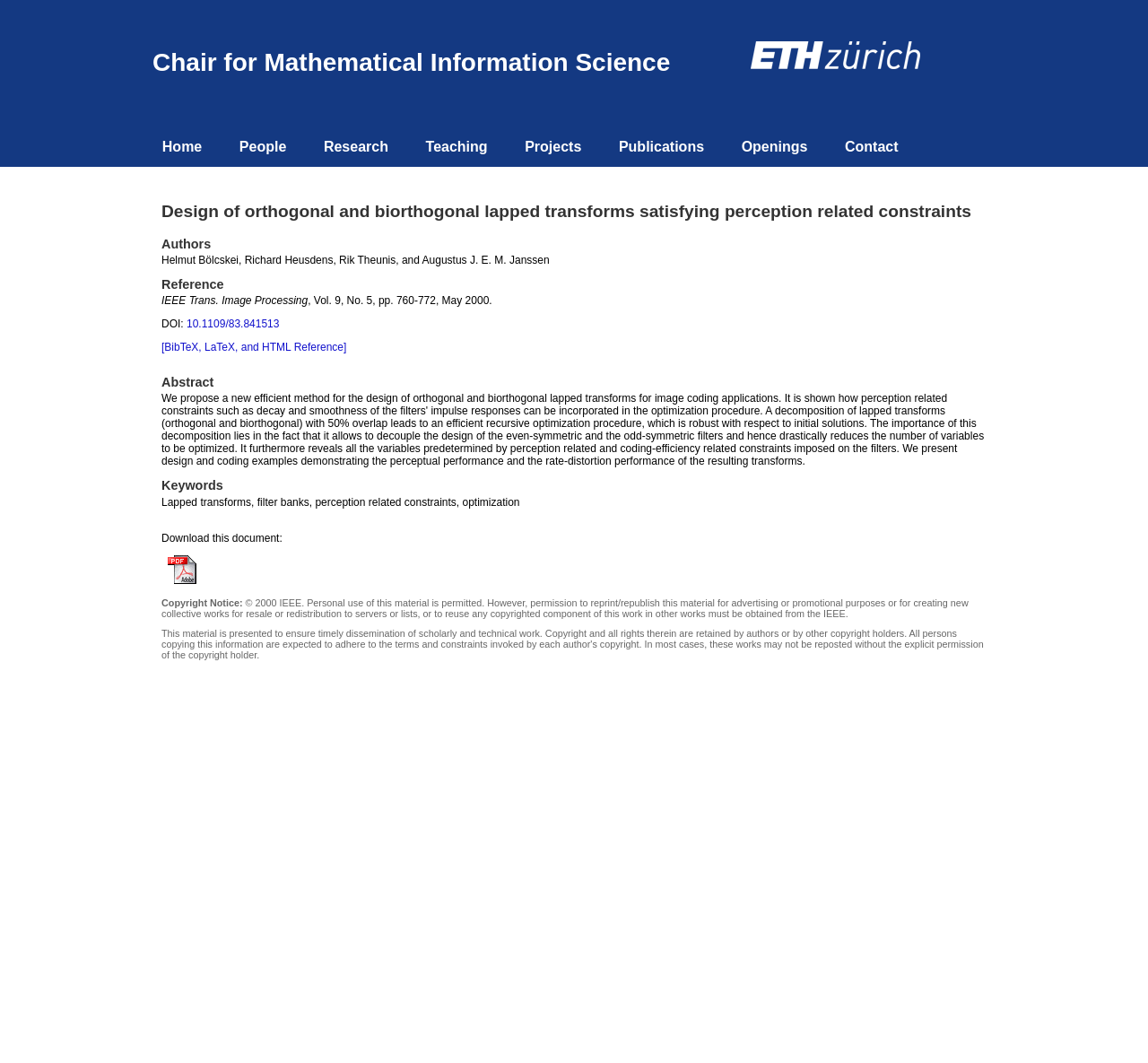Who are the authors of the research paper?
Use the information from the image to give a detailed answer to the question.

The authors of the research paper can be found in the static text element on the webpage, which lists the authors as 'Helmut Bölcskei, Richard Heusdens, Rik Theunis, and Augustus J. E. M. Janssen'.